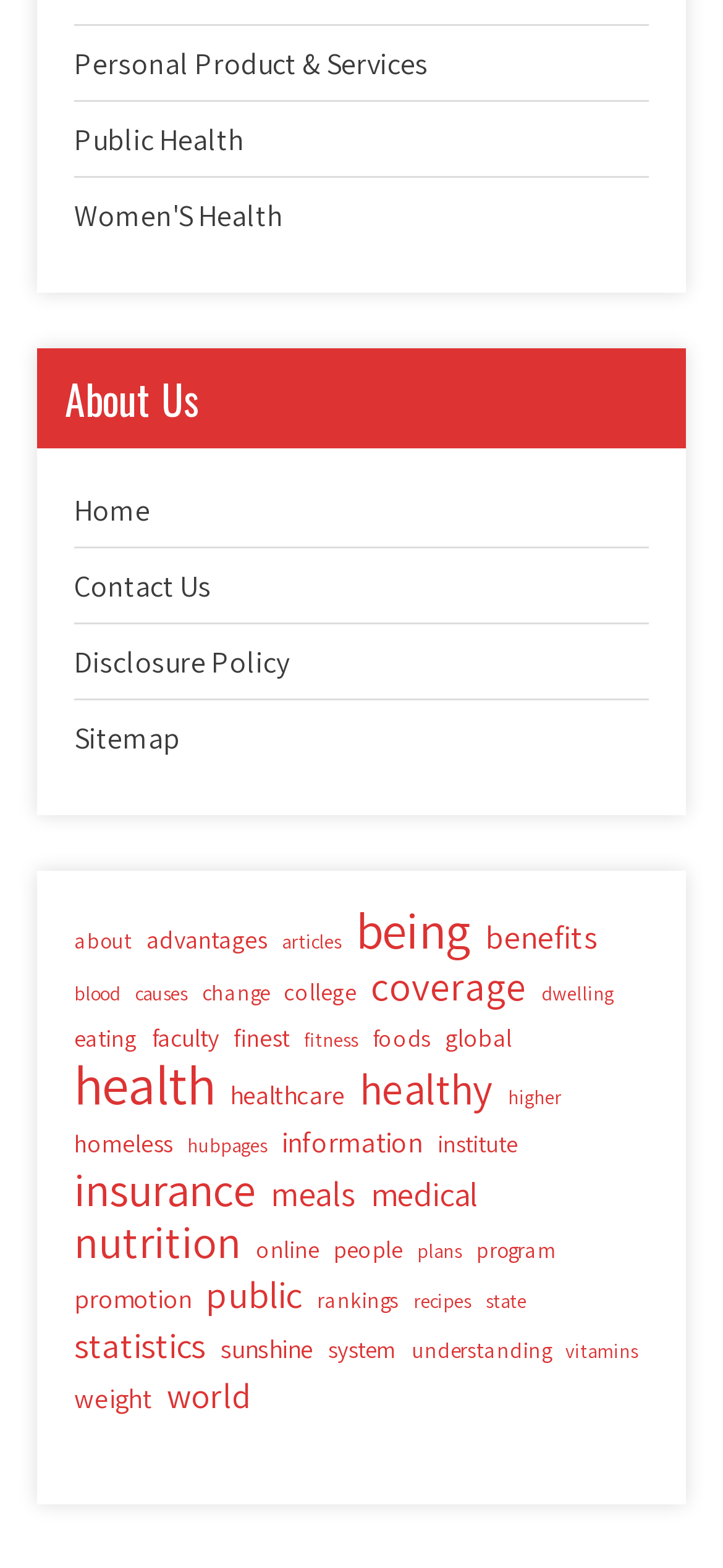Specify the bounding box coordinates for the region that must be clicked to perform the given instruction: "Go to About Us".

[0.051, 0.222, 0.949, 0.286]